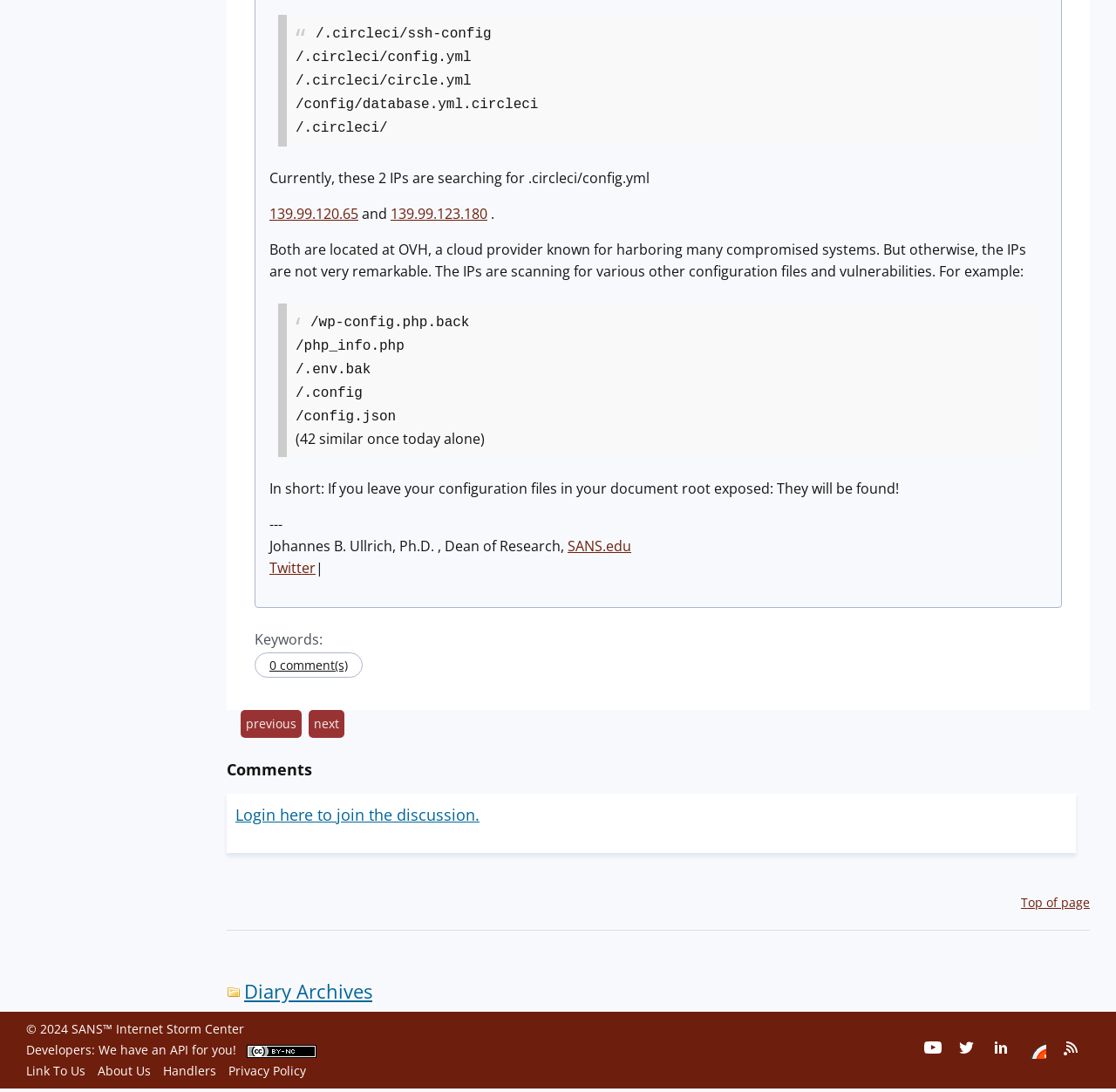Locate and provide the bounding box coordinates for the HTML element that matches this description: "next".

[0.277, 0.634, 0.309, 0.66]